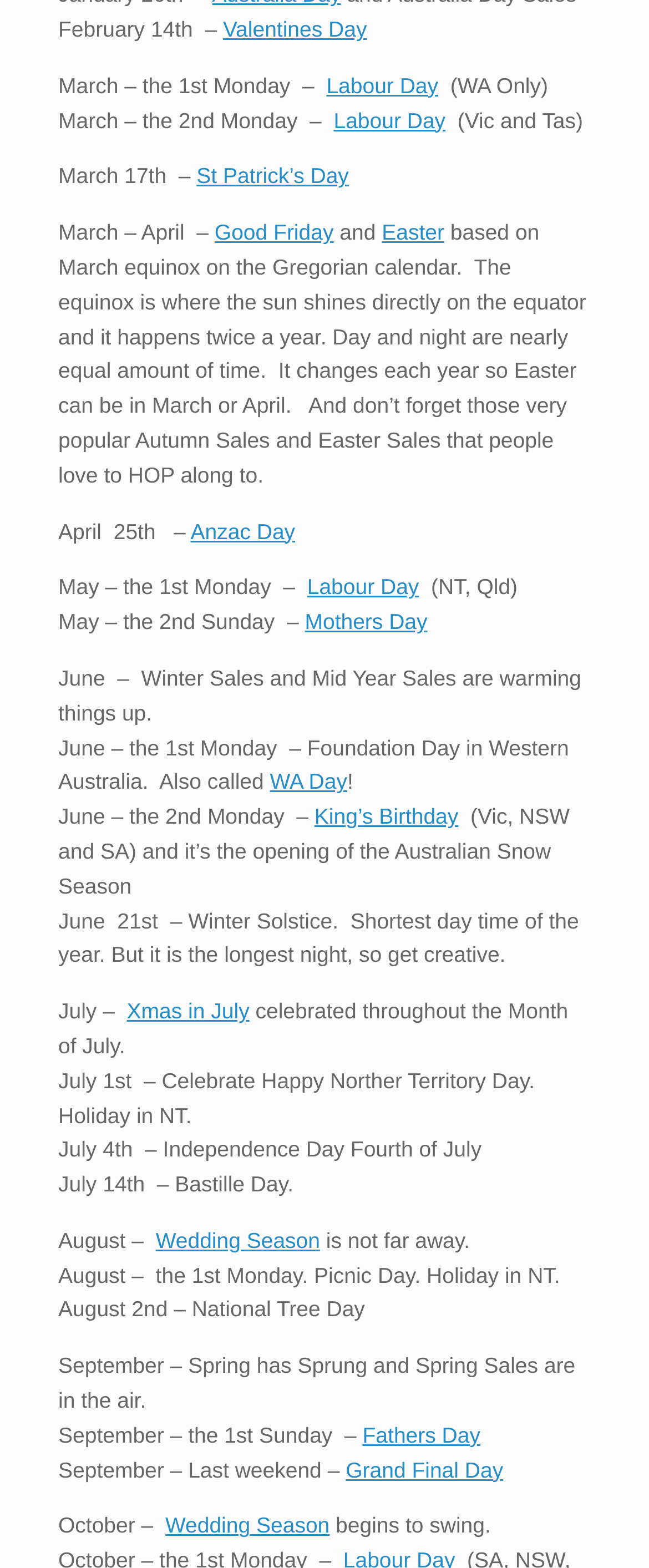What is the longest night of the year?
Based on the screenshot, provide a one-word or short-phrase response.

Winter Solstice